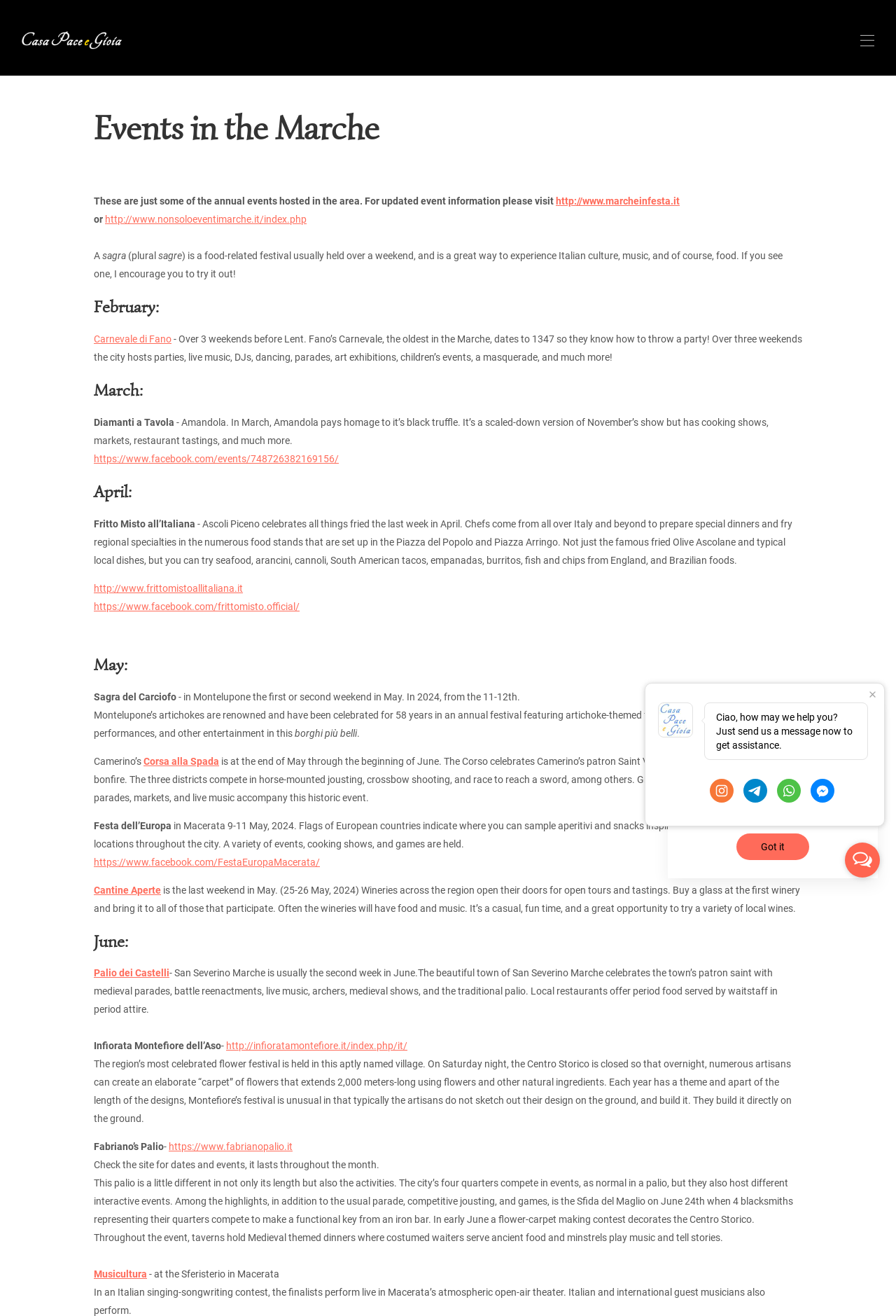Please determine and provide the text content of the webpage's heading.

Events in the Marche